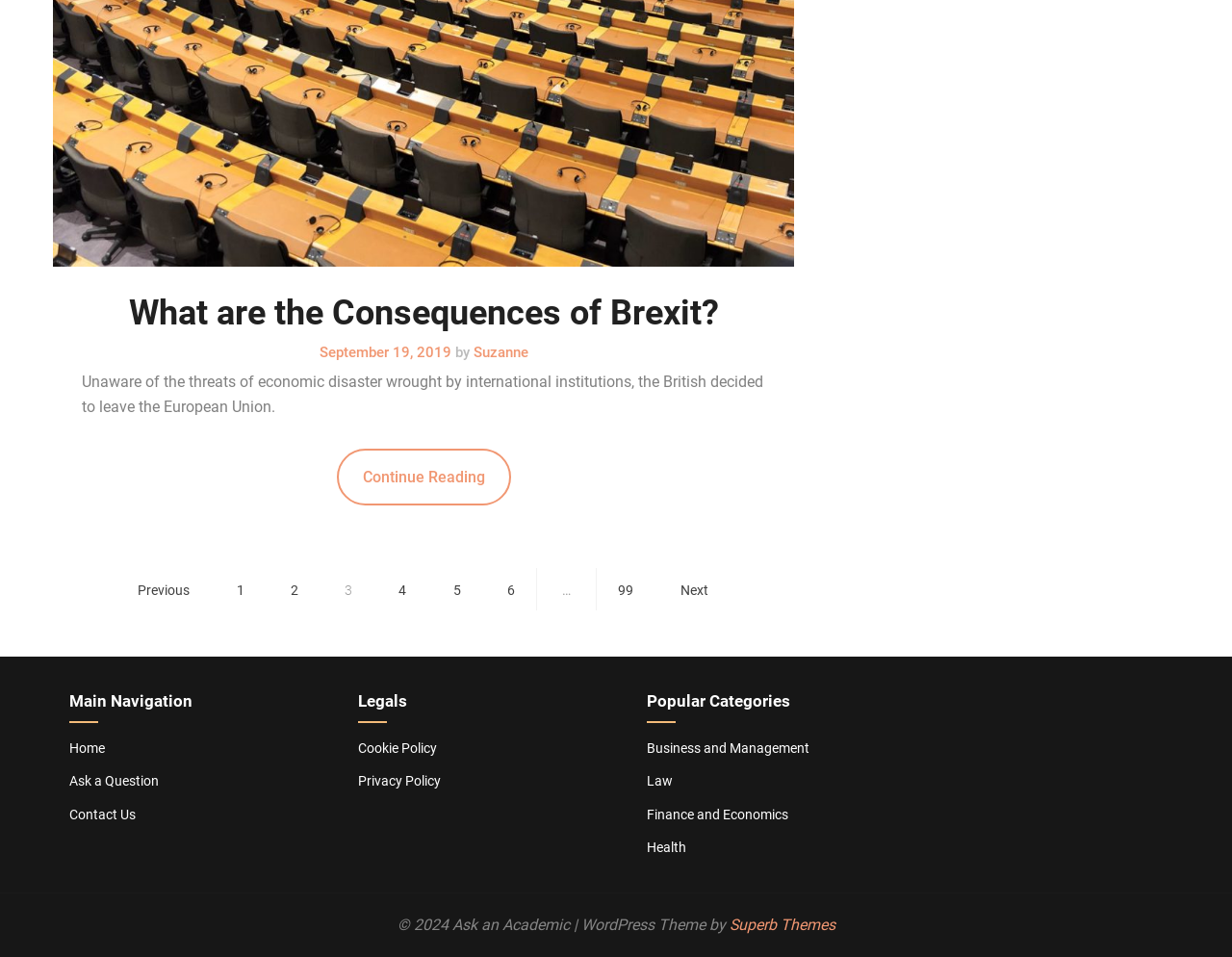Answer the question below with a single word or a brief phrase: 
What is the title of the article?

What are the Consequences of Brexit?